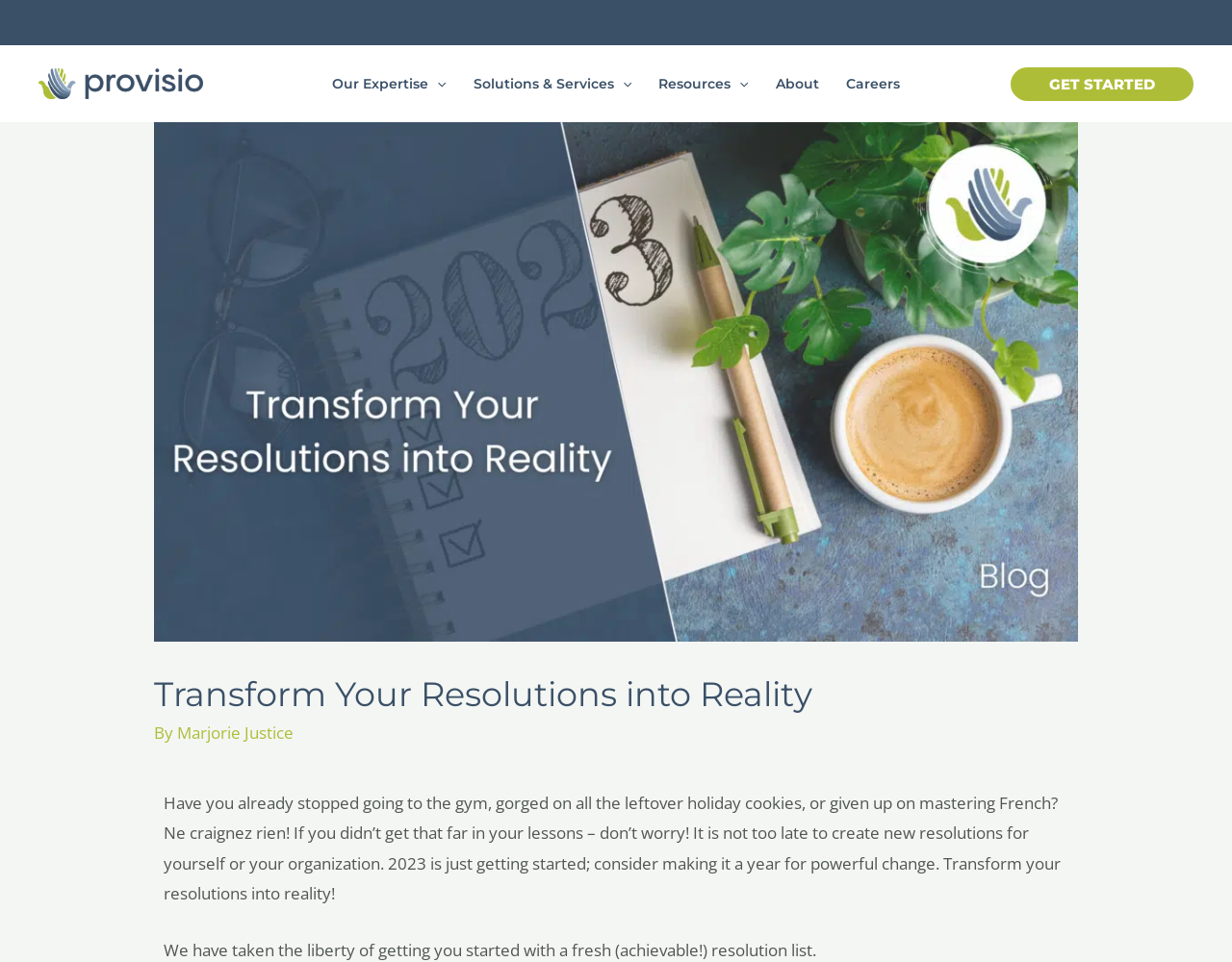Identify the bounding box coordinates for the region to click in order to carry out this instruction: "Click on the GET STARTED button". Provide the coordinates using four float numbers between 0 and 1, formatted as [left, top, right, bottom].

[0.82, 0.07, 0.969, 0.105]